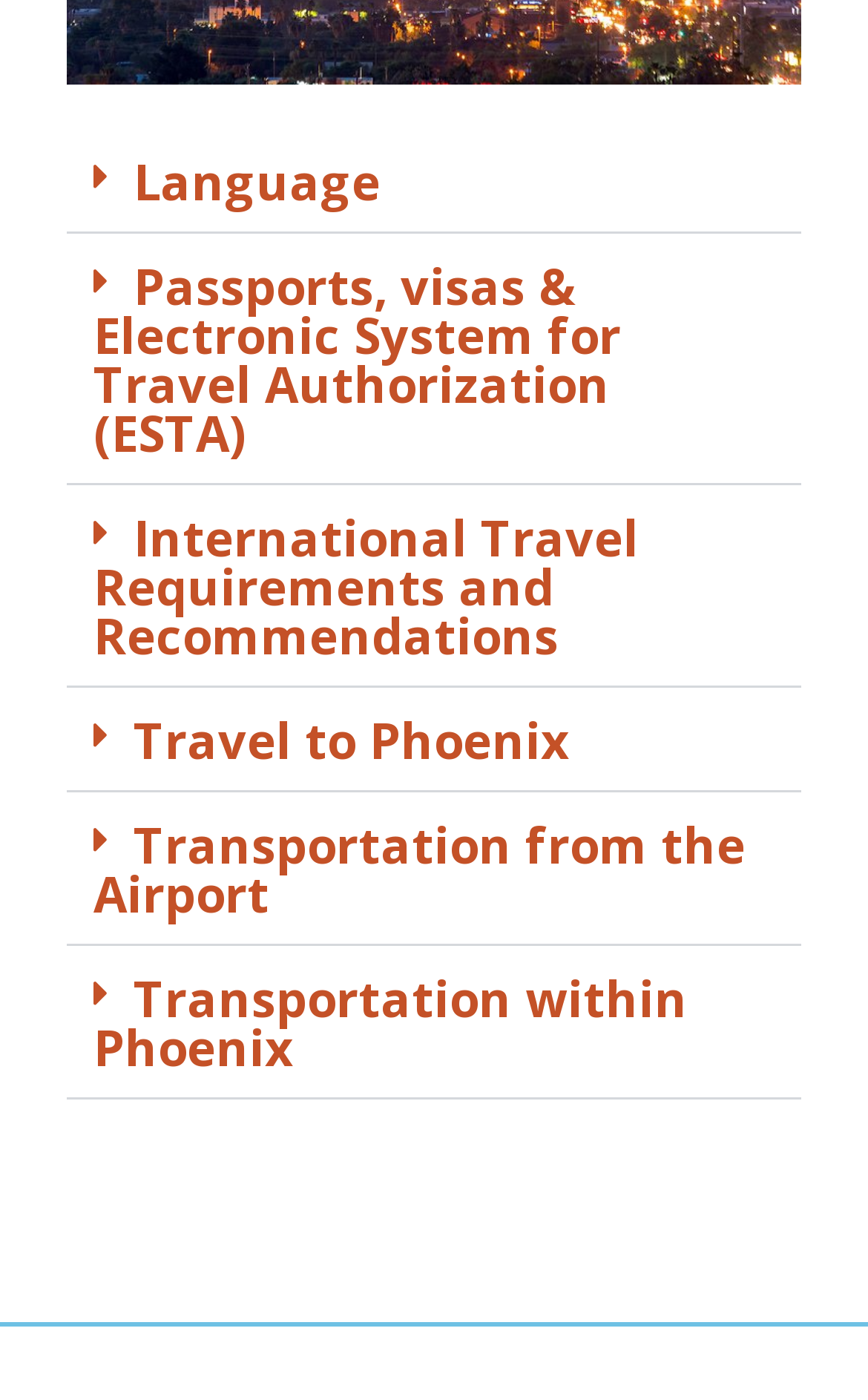What is the first travel-related topic?
Make sure to answer the question with a detailed and comprehensive explanation.

The first button on the webpage is labeled 'Language', which suggests that it is the first travel-related topic.